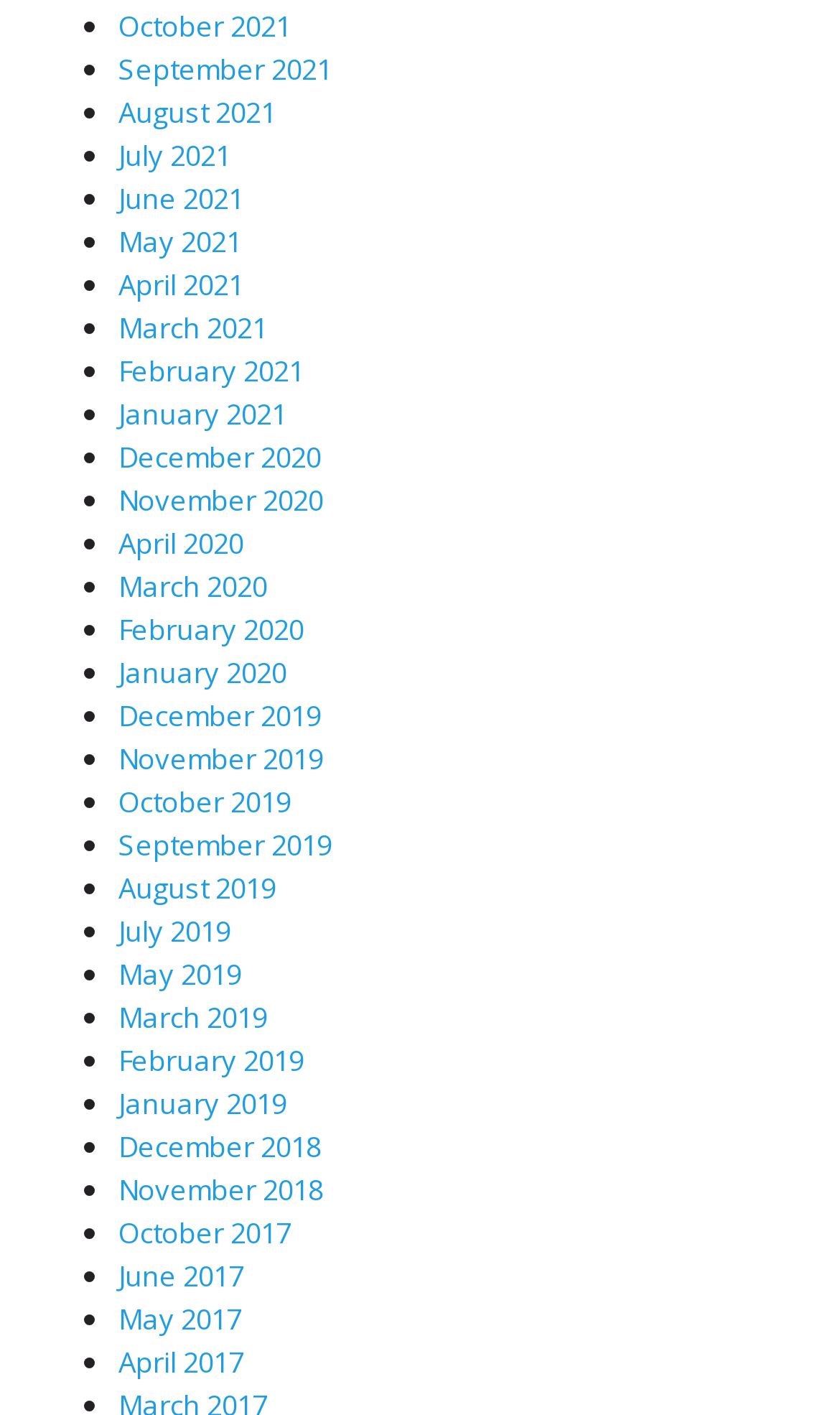Locate the UI element that matches the description June 2021 in the webpage screenshot. Return the bounding box coordinates in the format (top-left x, top-left y, bottom-right x, bottom-right y), with values ranging from 0 to 1.

[0.141, 0.127, 0.29, 0.154]